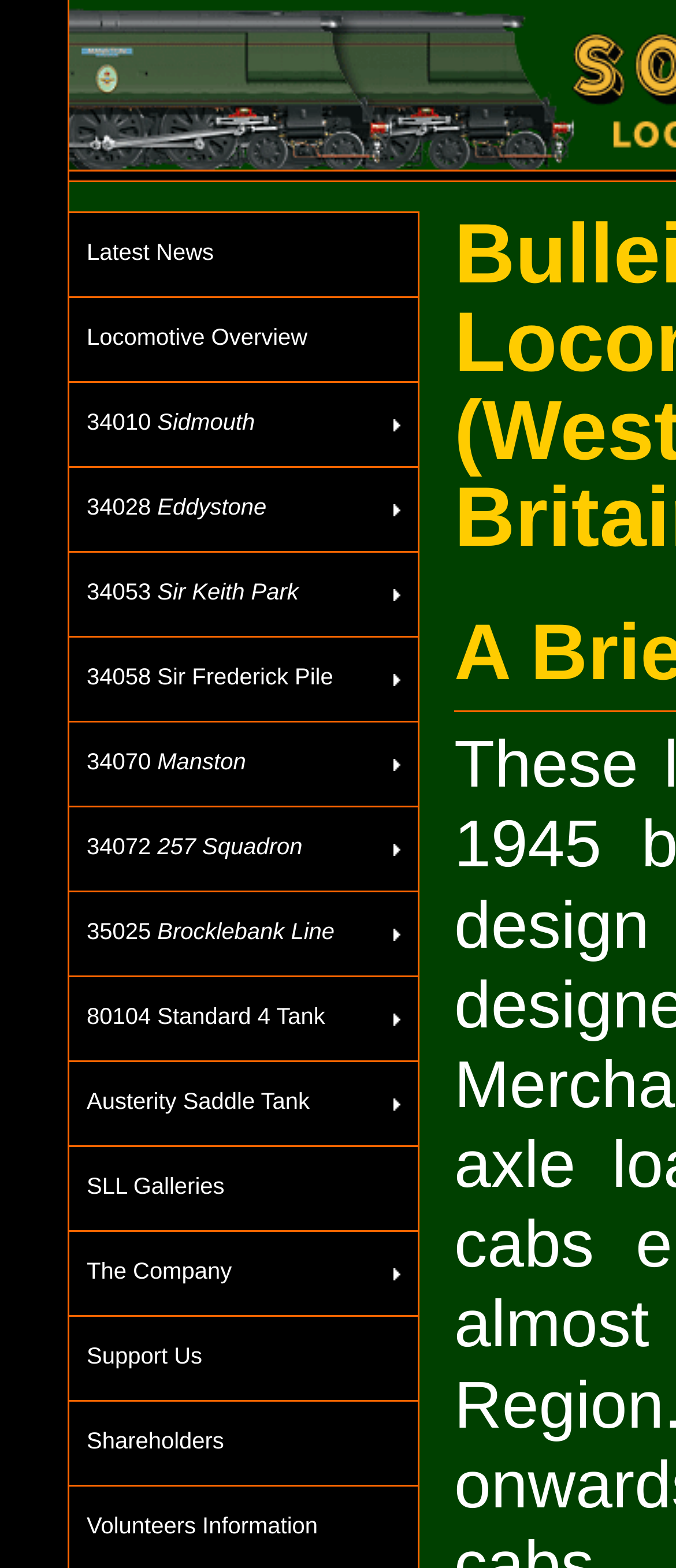Please find the bounding box for the UI component described as follows: "Support Us".

[0.103, 0.84, 0.618, 0.894]